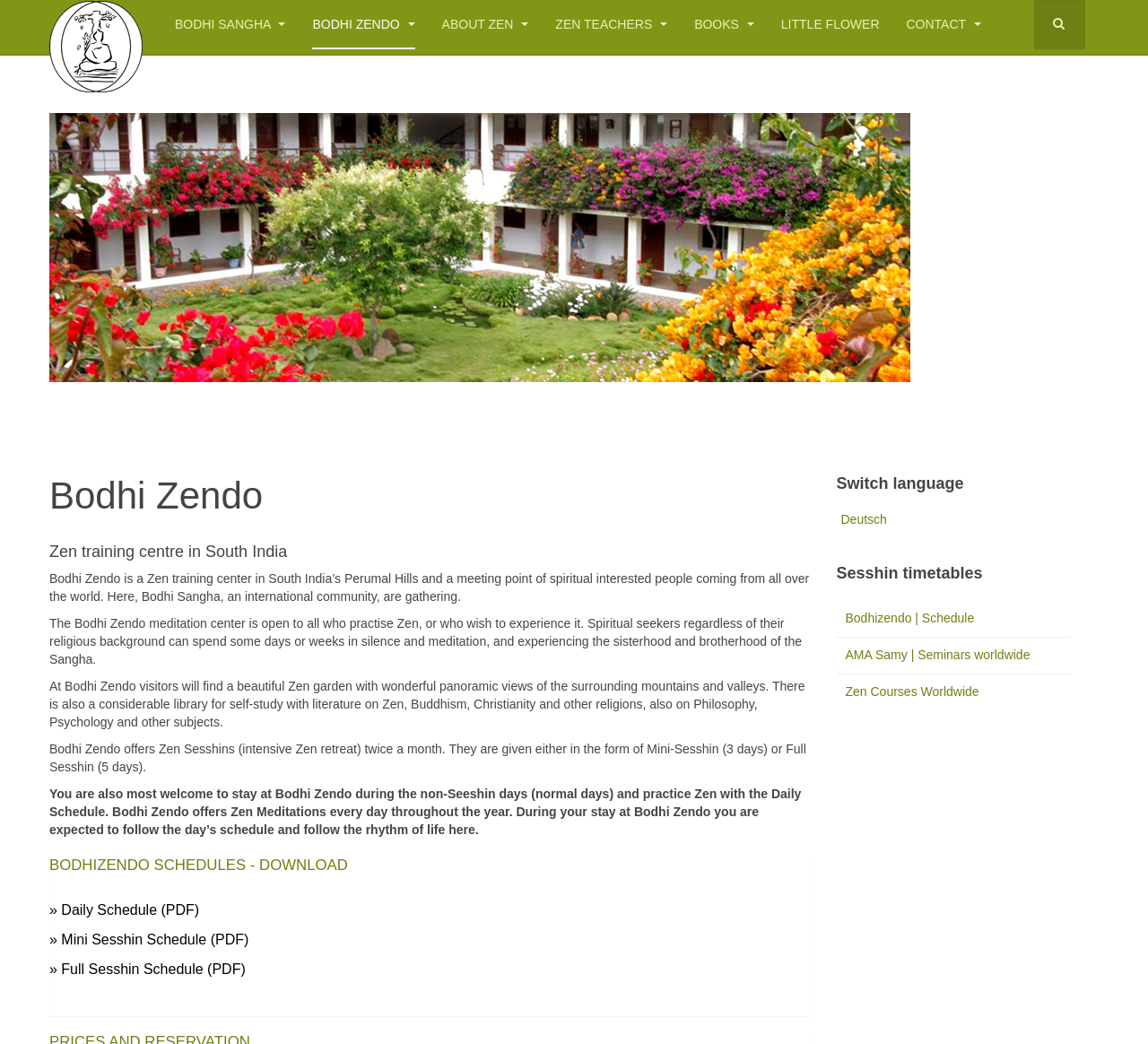Generate a thorough explanation of the webpage's elements.

The webpage is about Bodhi Zendo, a Zen training center in South India's Perumal Hills. At the top, there is a navigation menu with links to "Bodhi Sangha", "BODHI ZENDO", "ABOUT ZEN", "ZEN TEACHERS", "BOOKS", "LITTLE FLOWER", and "CONTACT". 

Below the navigation menu, there is a header section with a heading "Bodhi Zendo" and a subheading "Zen training centre in South India". 

The main content of the webpage is divided into several sections. The first section describes Bodhi Zendo as a meeting point for spiritual seekers from all over the world, where they can practice Zen and experience the community of Bodhi Sangha. 

The second section explains that the meditation center is open to all who practice Zen or wish to experience it, regardless of their religious background. 

The third section highlights the beautiful Zen garden with panoramic views of the surrounding mountains and valleys, as well as a library with literature on Zen, Buddhism, Christianity, and other subjects. 

The fourth section informs visitors about the Zen Sesshins (intensive Zen retreat) offered by Bodhi Zendo, which can be either 3-day Mini-Sesshin or 5-day Full Sesshin. 

The fifth section welcomes visitors to stay at Bodhi Zendo during non-Sesshin days and practice Zen with the daily schedule. 

Below these sections, there is a heading "BODHIZENDO SCHEDULES - DOWNLOAD" with a link to download the schedules. 

Further down, there are links to download the daily schedule, mini Sesshin schedule, and full Sesshin schedule in PDF format. 

On the right side of the webpage, there is a section with a heading "Switch language" and a link to switch to German. 

Below this section, there is a heading "Sesshin timetables" with links to Bodhizendo's schedule, AMA Samy's seminars worldwide, and Zen courses worldwide. 

At the bottom of the webpage, there is a small section with text "hi Zendo" and "Per Person Per Day (Food included)".